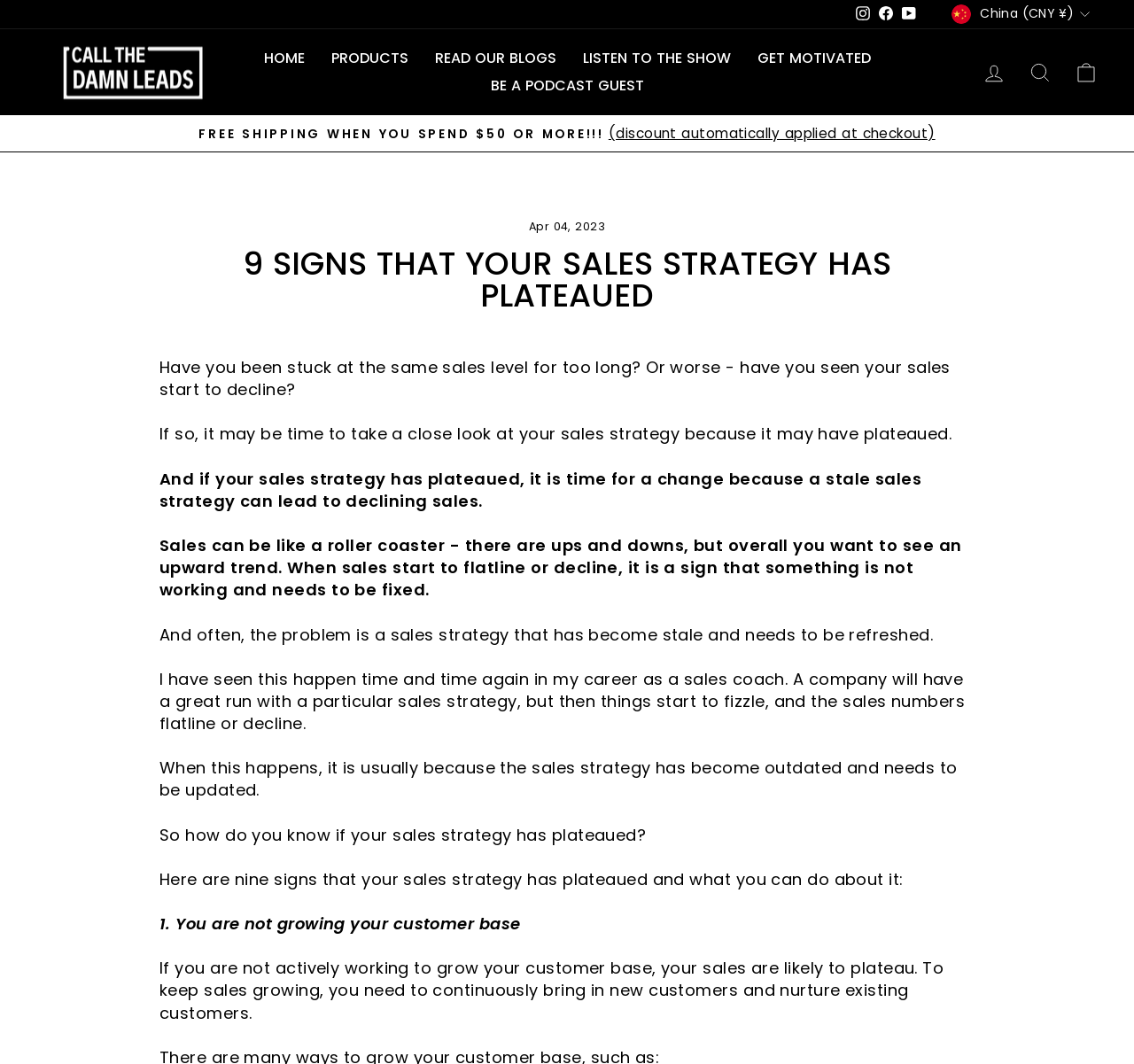Find the bounding box coordinates of the UI element according to this description: "China (CNY ¥)".

[0.835, 0.0, 0.969, 0.027]